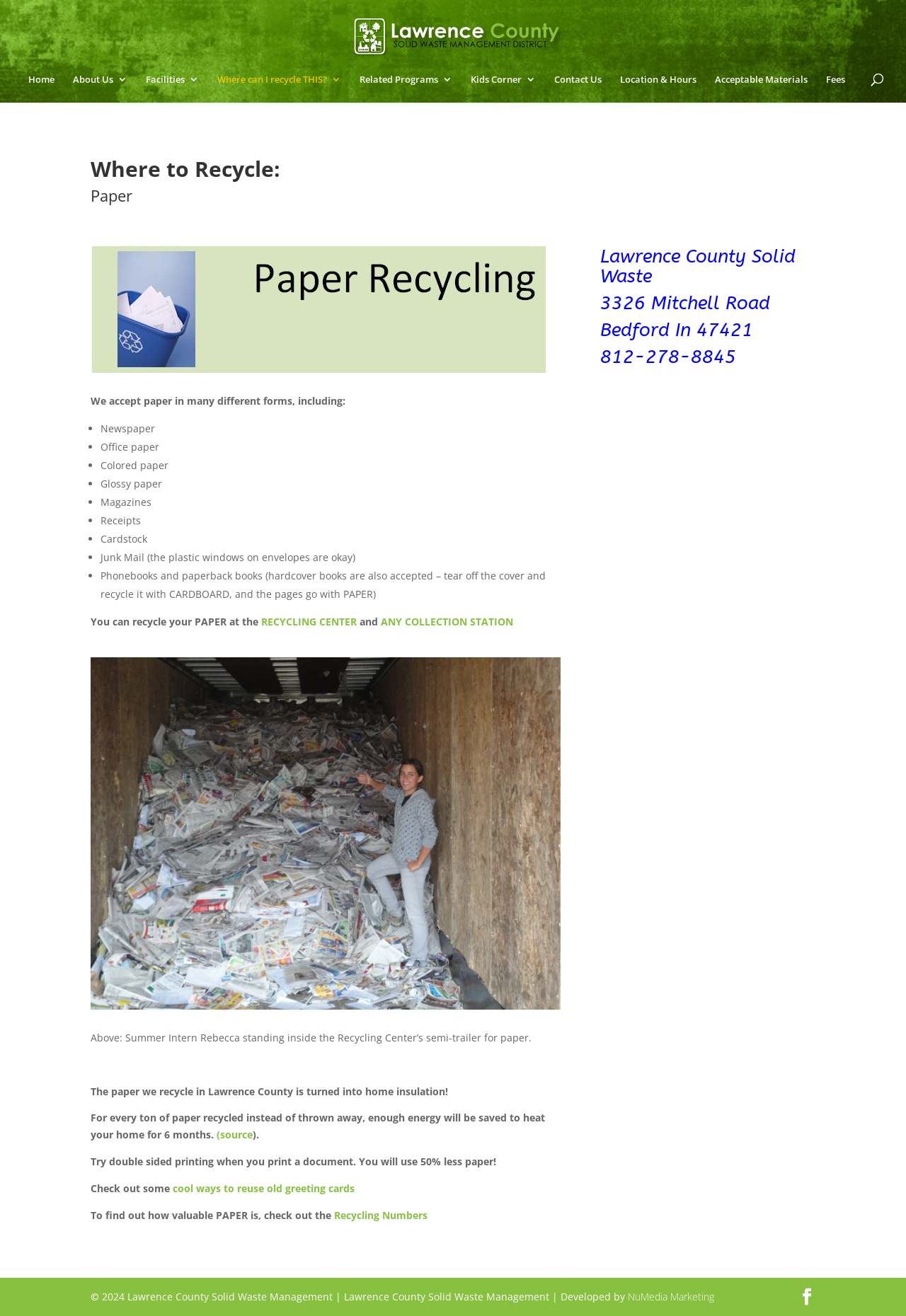Identify the bounding box for the described UI element. Provide the coordinates in (top-left x, top-left y, bottom-right x, bottom-right y) format with values ranging from 0 to 1: ANY COLLECTION STATION

[0.42, 0.467, 0.566, 0.477]